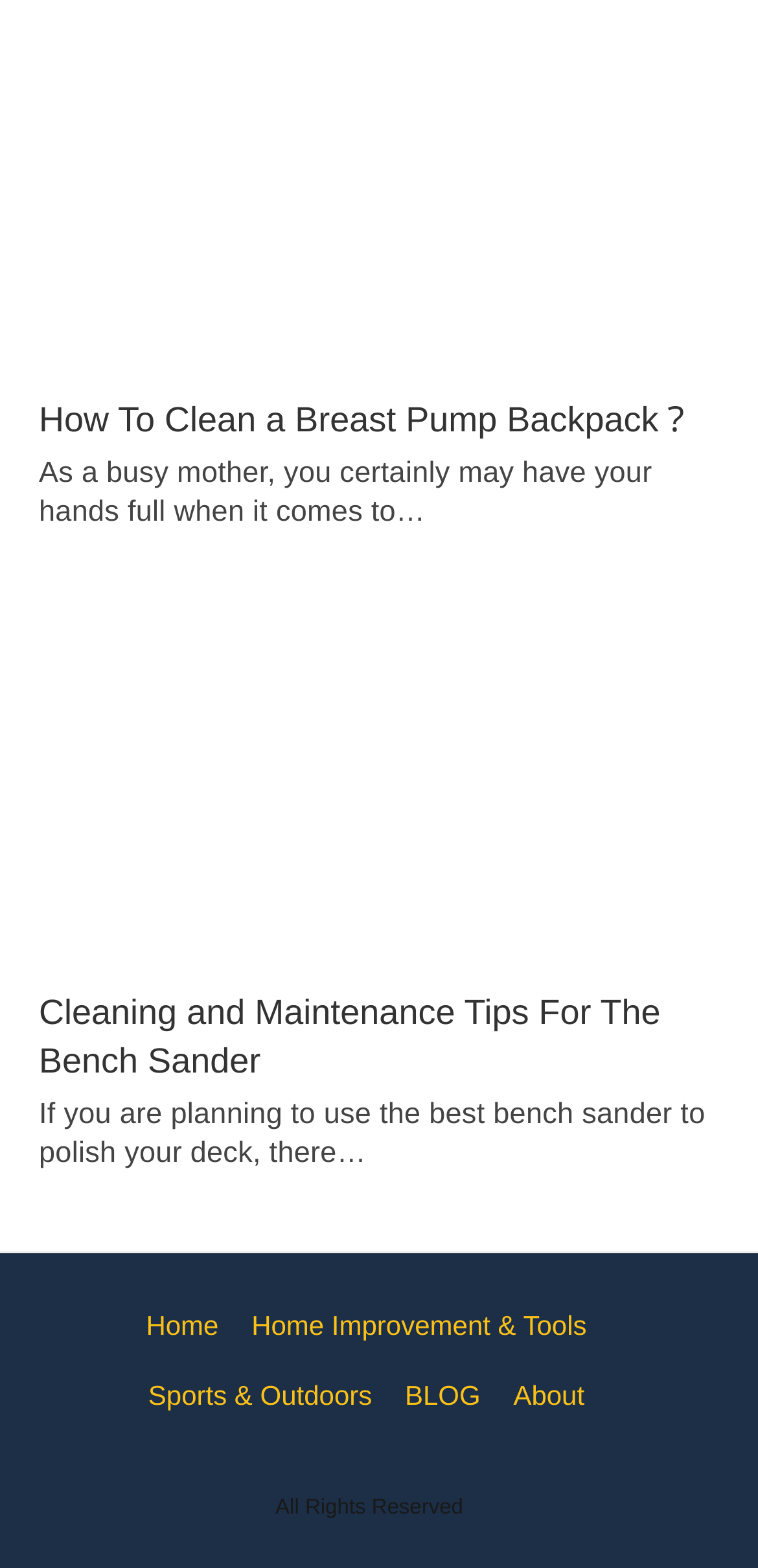Given the element description: "Home", predict the bounding box coordinates of this UI element. The coordinates must be four float numbers between 0 and 1, given as [left, top, right, bottom].

[0.193, 0.836, 0.288, 0.855]